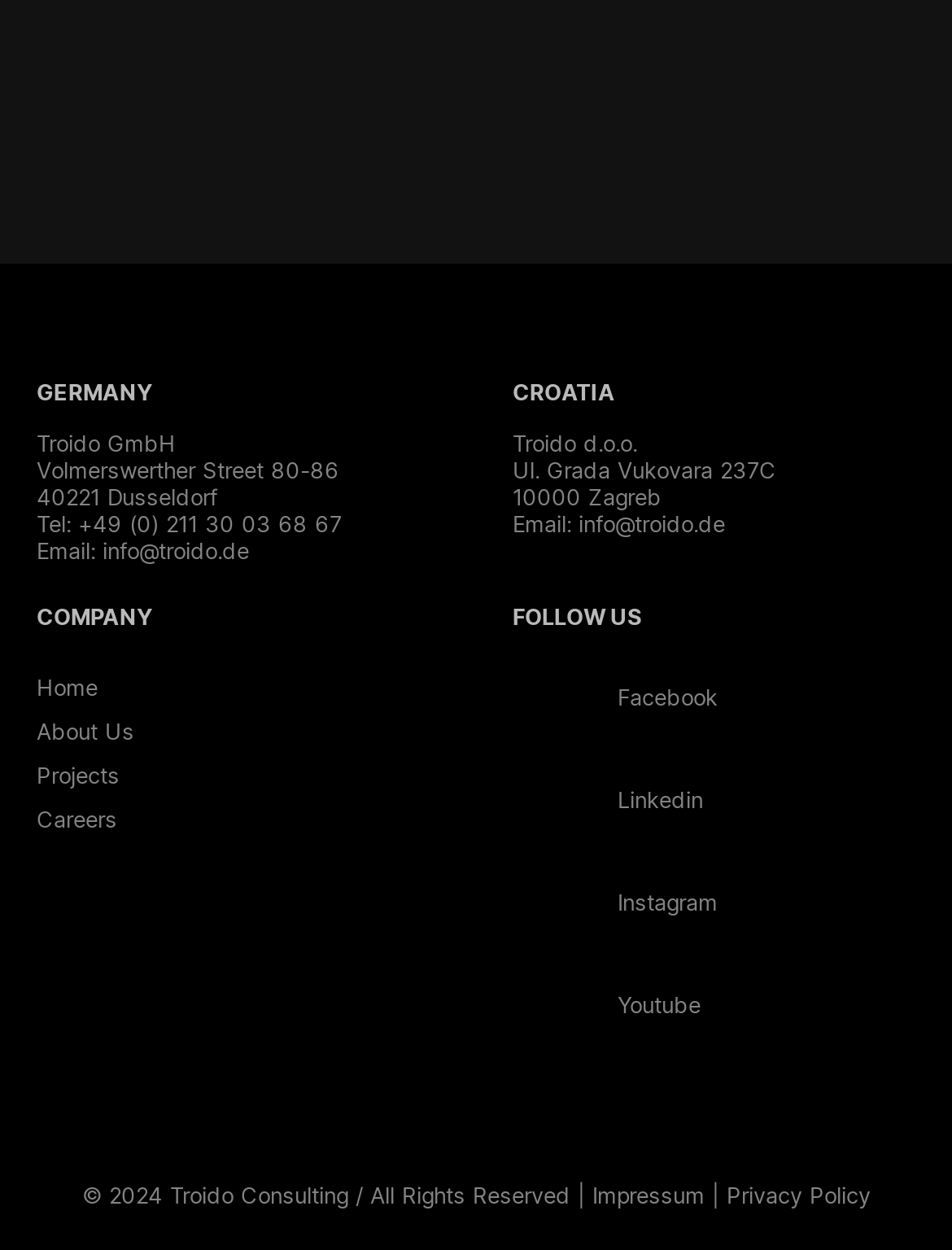Determine the bounding box coordinates in the format (top-left x, top-left y, bottom-right x, bottom-right y). Ensure all values are floating point numbers between 0 and 1. Identify the bounding box of the UI element described by: Privacy policy

[0.763, 0.95, 0.914, 0.967]